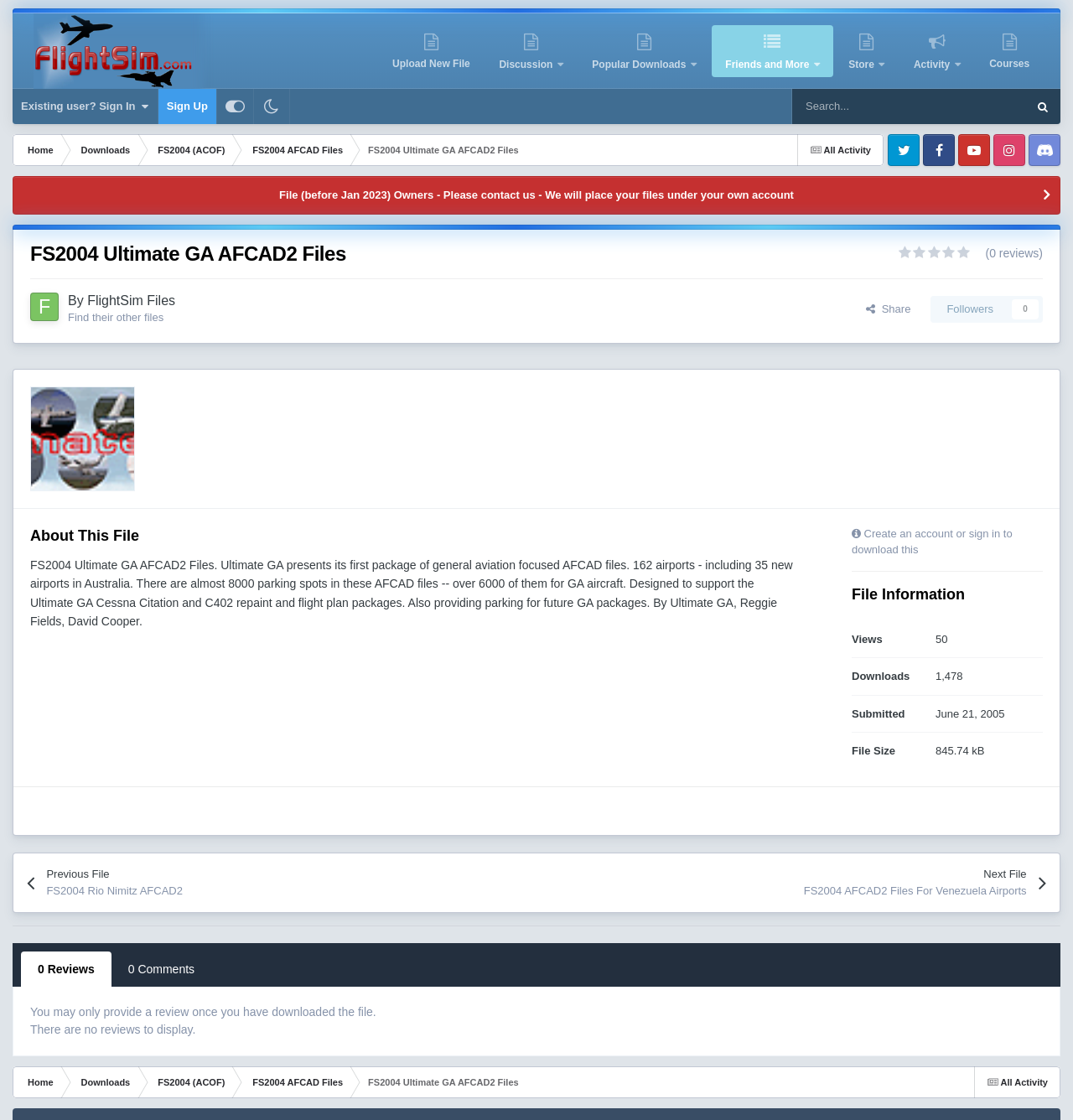How many downloads has this file had?
Kindly answer the question with as much detail as you can.

I found the answer by looking at the 'File Information' section, which displays the number of downloads as '1,478'.